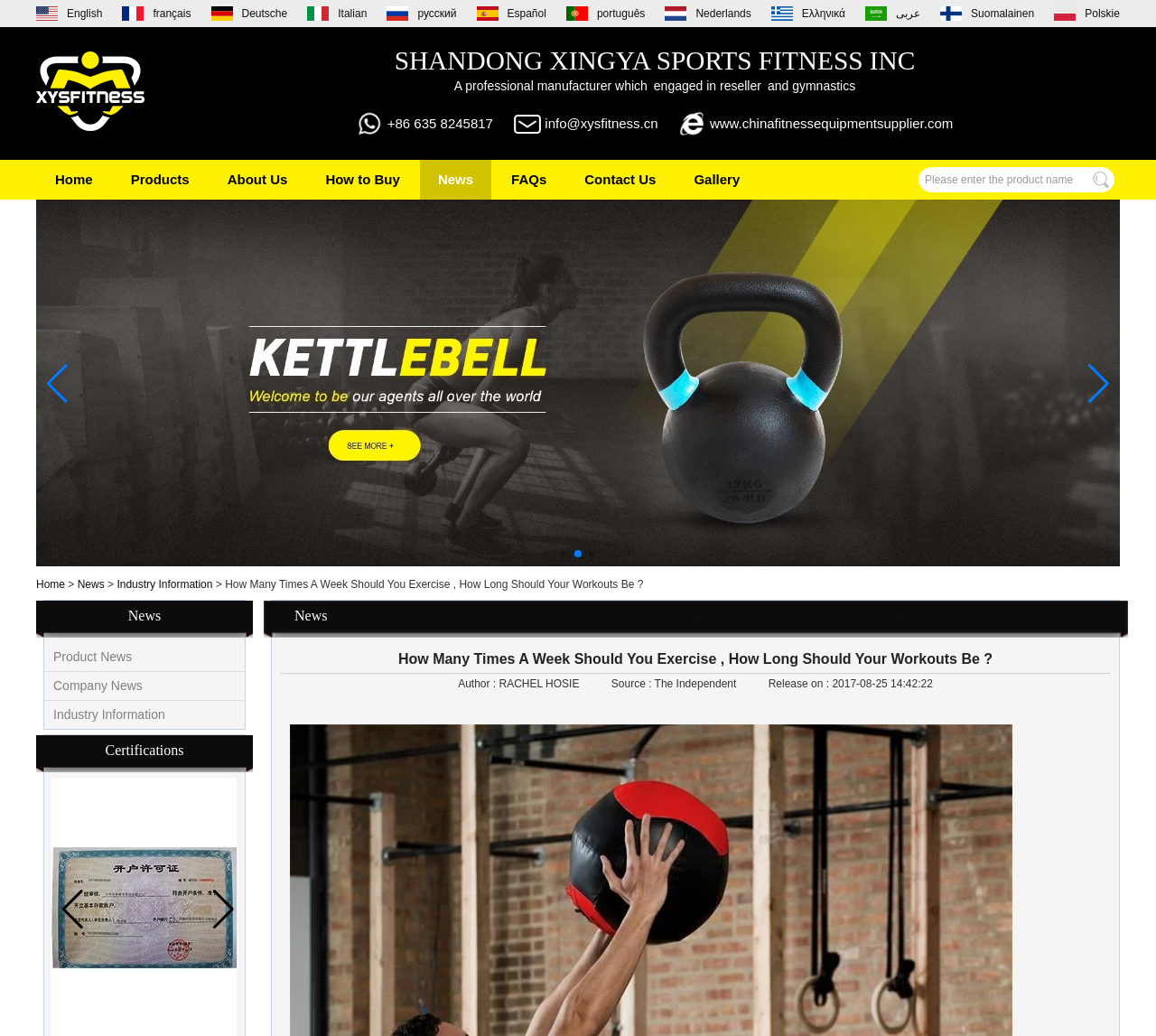Based on the image, provide a detailed response to the question:
What are the main categories of news on the website?

I found the main categories of news by looking at the description list details with the bounding box coordinates [0.037, 0.579, 0.212, 0.704], which contains three categories of news: Product News, Company News, and Industry Information.